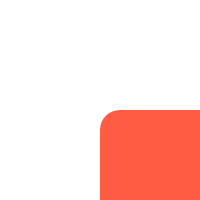From the details in the image, provide a thorough response to the question: In what context could this visual be effectively utilized?

The caption suggests that this visual could be effectively used within the context of a conclusion or informative segment of a presentation or document, emphasizing the importance of motivation in fostering involvement and insights.